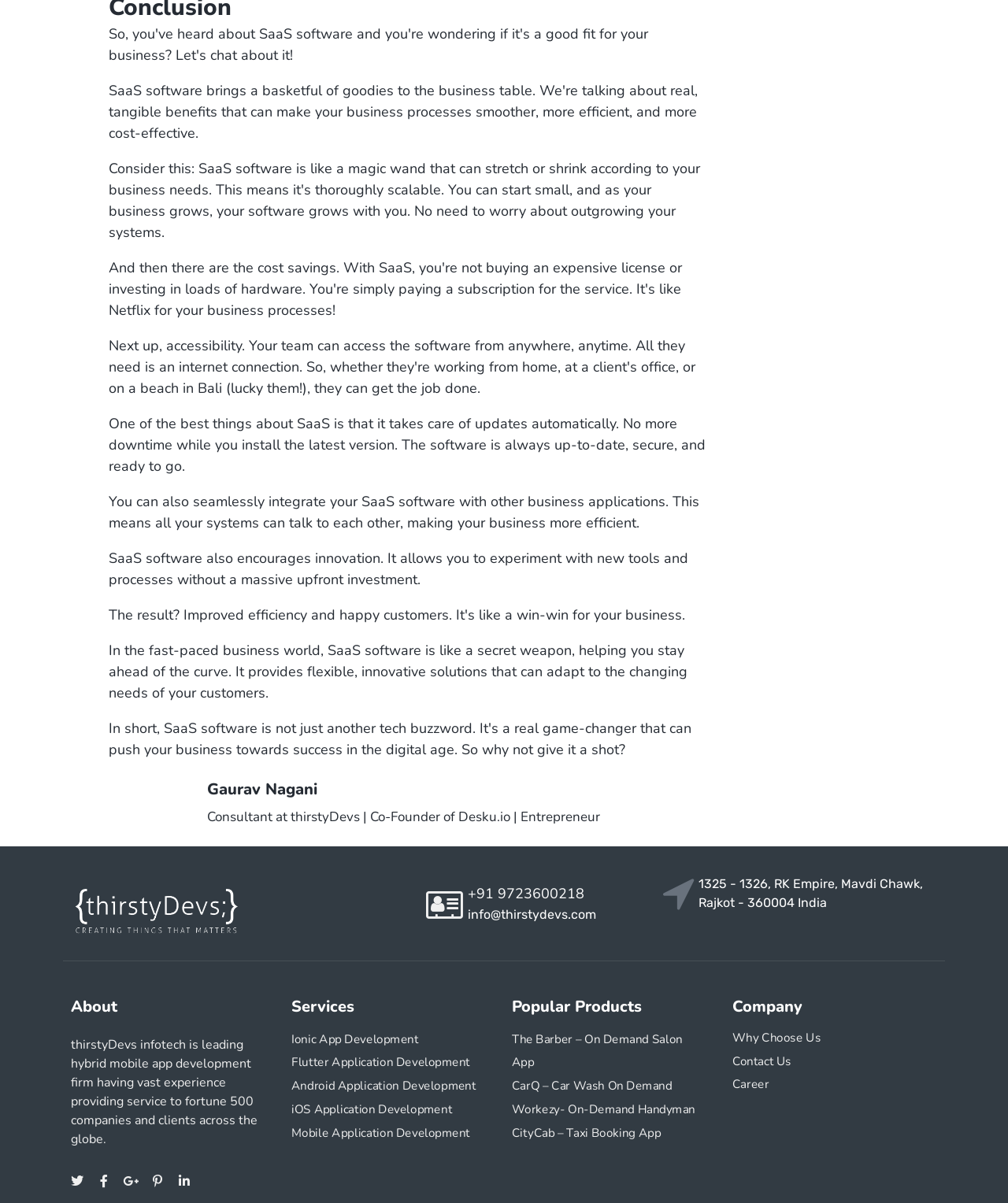Use one word or a short phrase to answer the question provided: 
What services does thirstyDevs provide?

Mobile app development